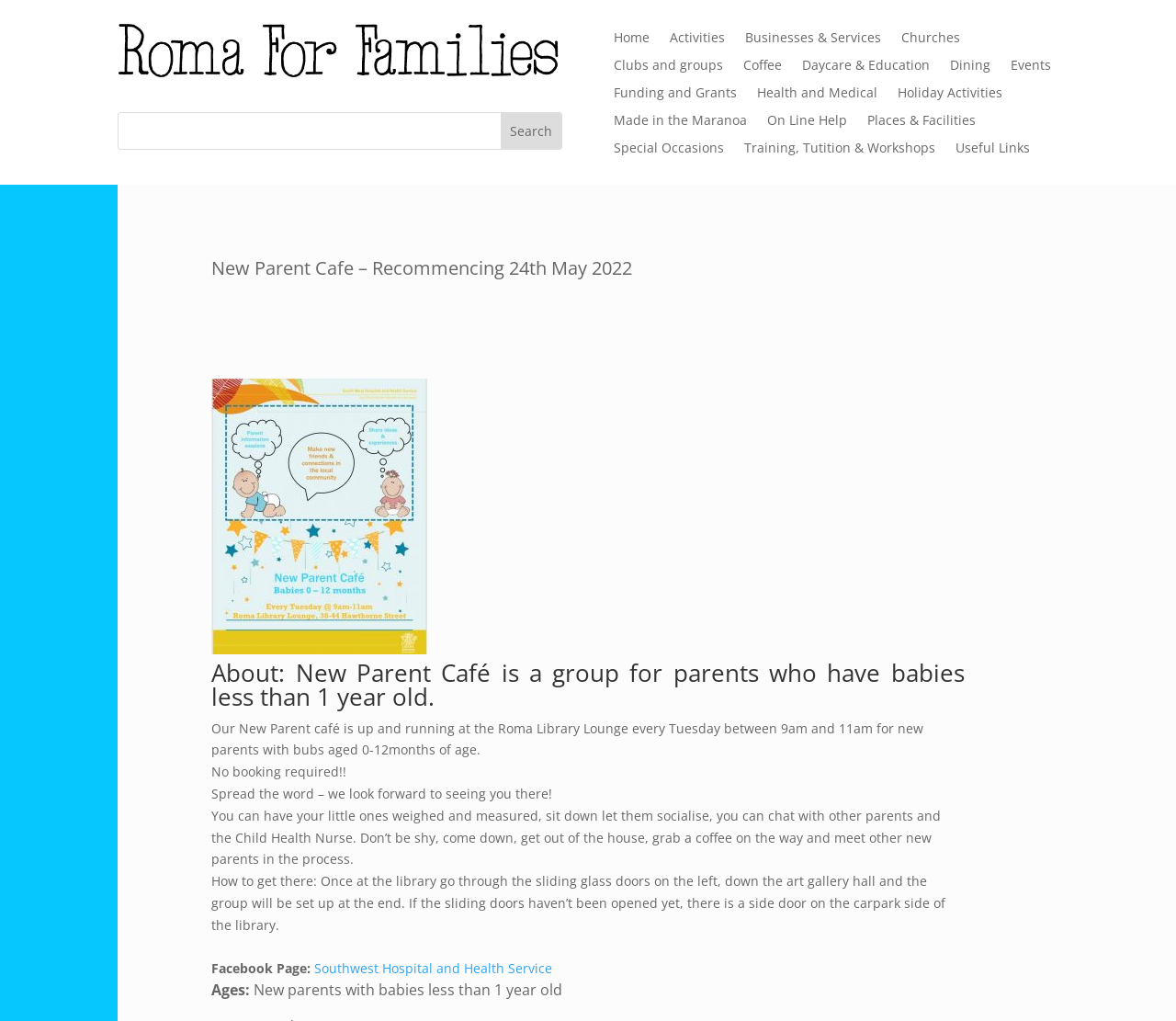What is the age range of babies allowed in the café?
Use the image to give a comprehensive and detailed response to the question.

The age range of babies allowed in the café is mentioned in the text 'Our New Parent café is up and running at the Roma Library Lounge every Tuesday between 9am and 11am for new parents with bubs aged 0-12months of age.' and also in the 'Ages:' section on the webpage.